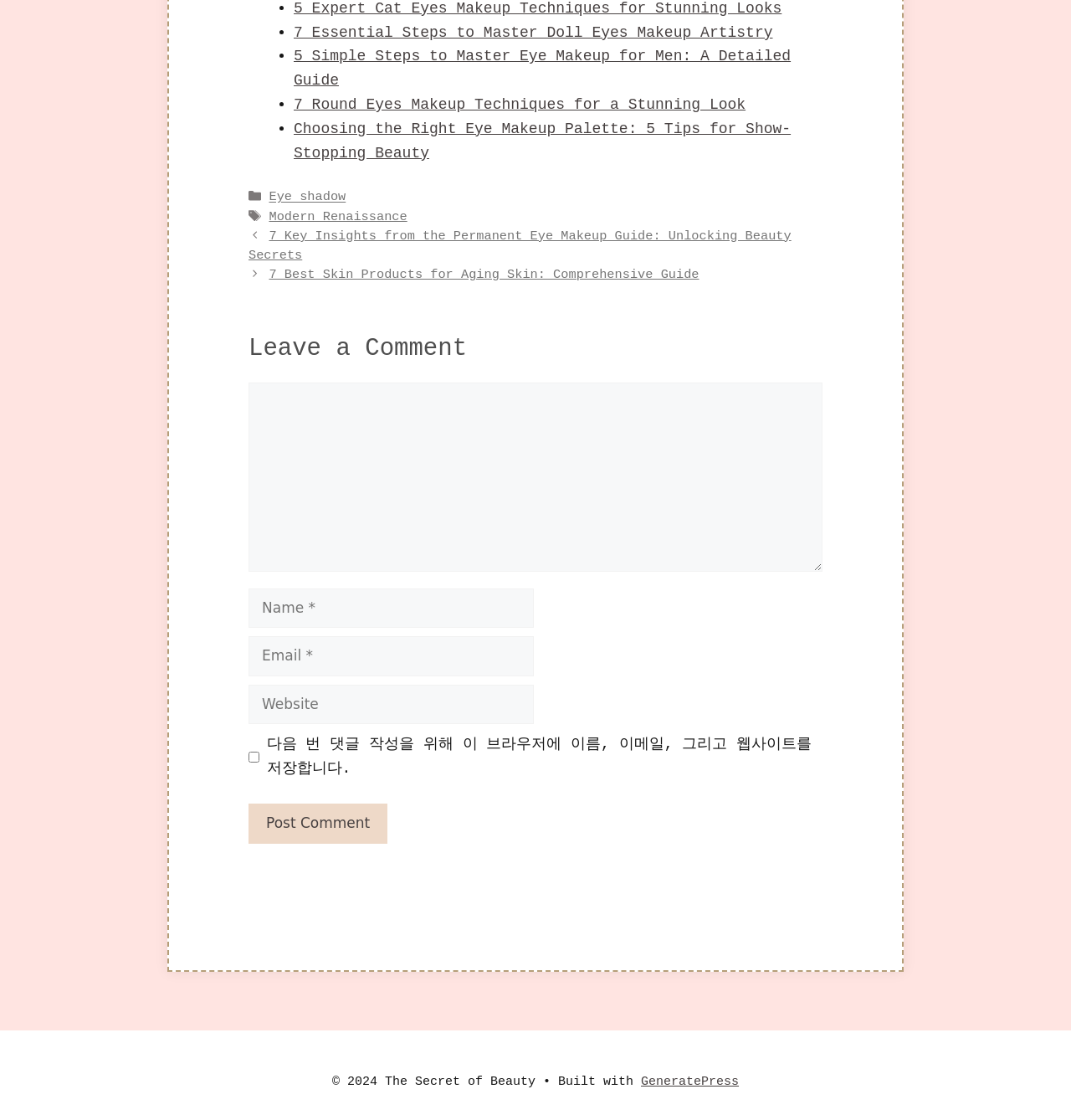Respond with a single word or phrase to the following question:
What is the copyright year of the webpage?

2024